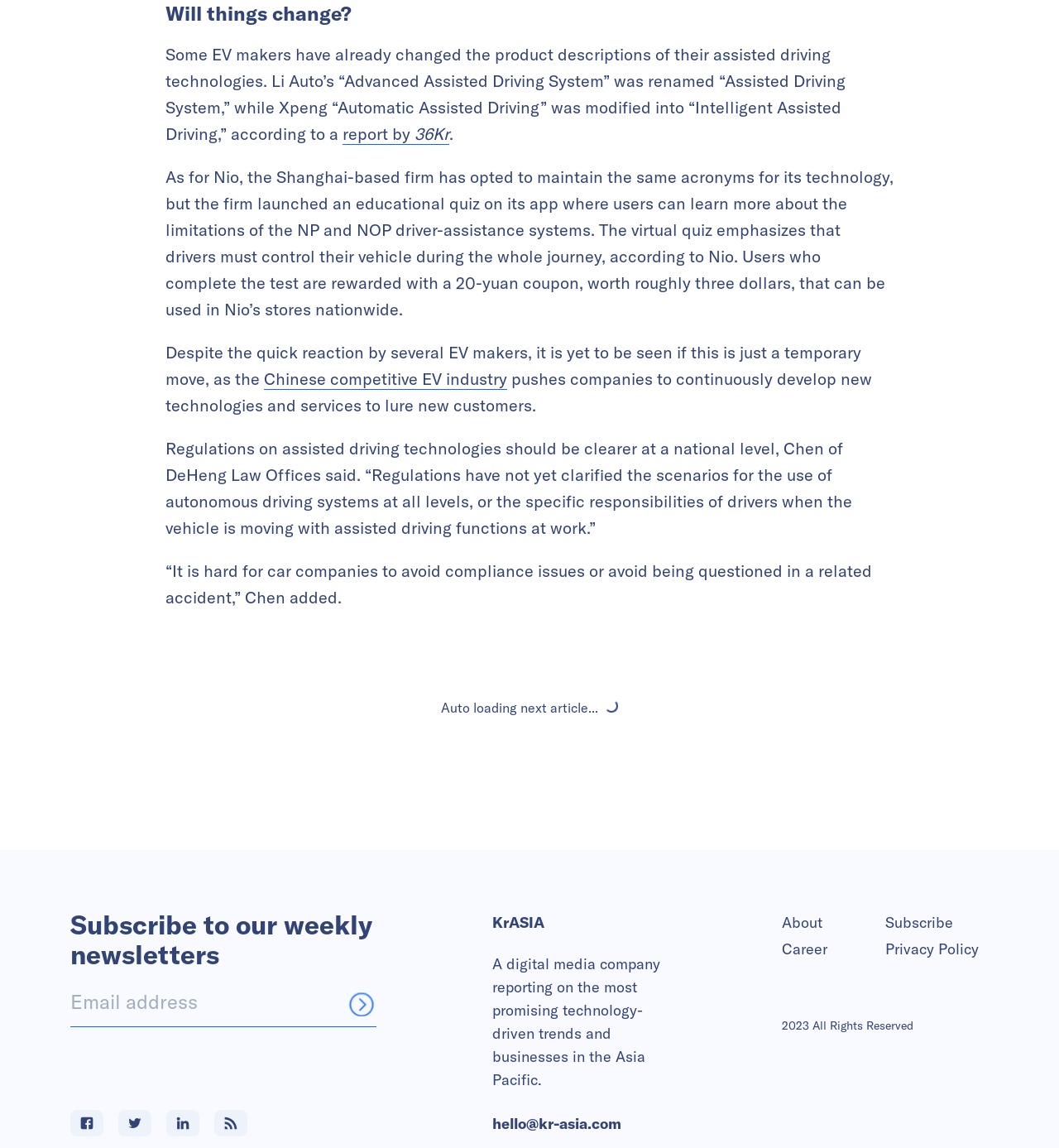Determine the bounding box coordinates of the clickable region to execute the instruction: "Click the 'About' link in site navigation". The coordinates should be four float numbers between 0 and 1, denoted as [left, top, right, bottom].

[0.738, 0.792, 0.836, 0.815]